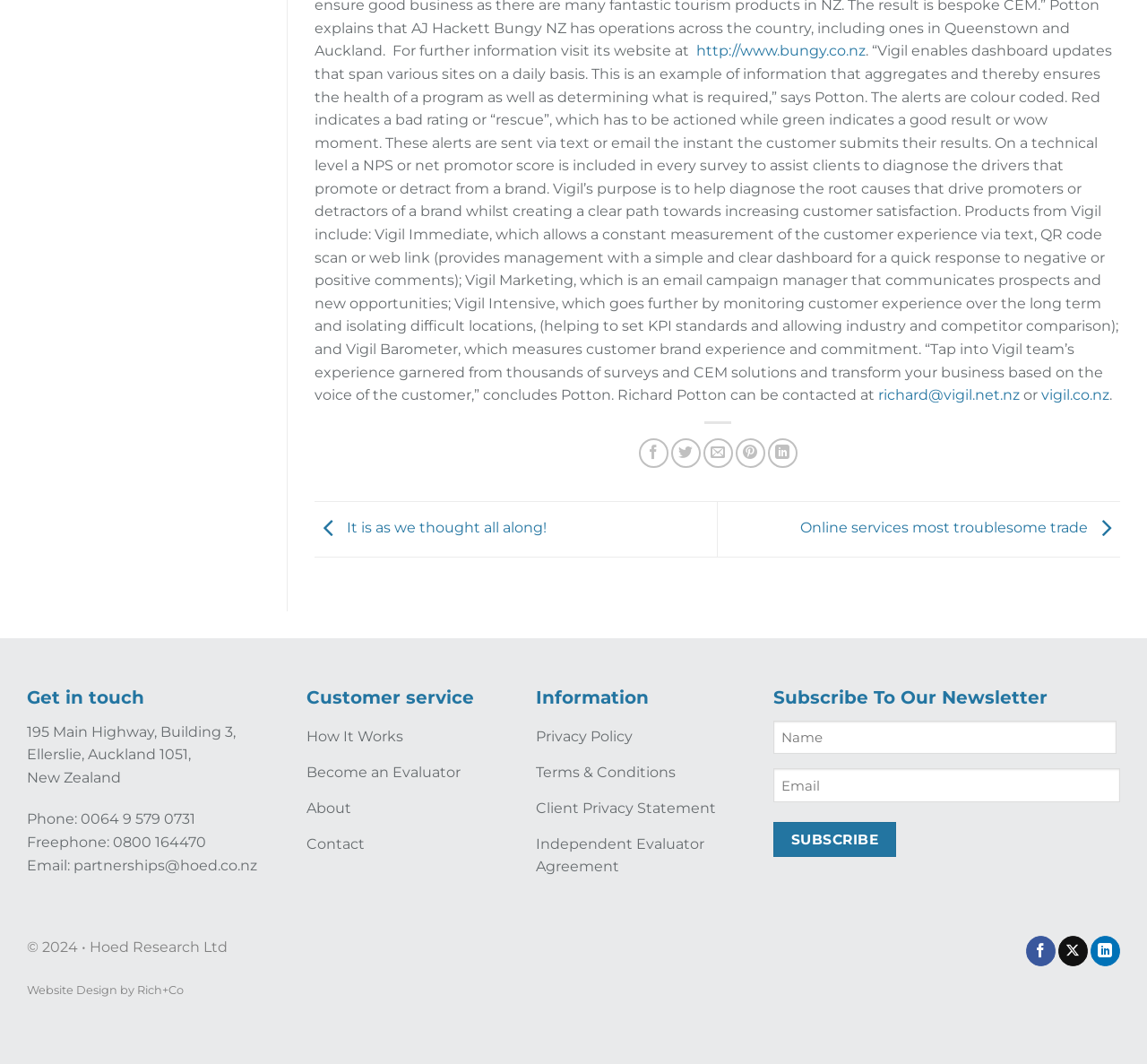Provide the bounding box for the UI element matching this description: "partnerships@hoed.co.nz".

[0.064, 0.805, 0.224, 0.821]